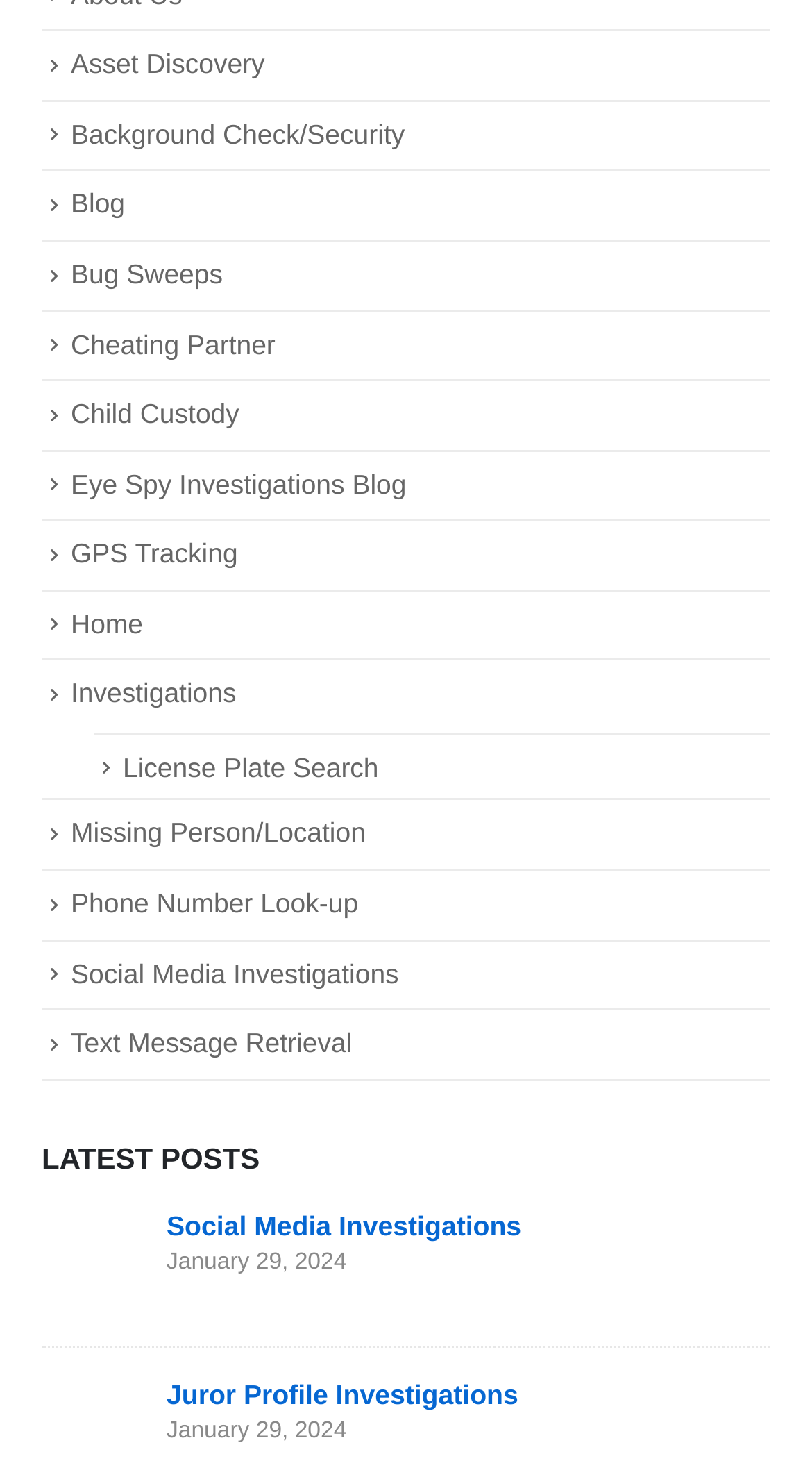Reply to the question below using a single word or brief phrase:
How many latest posts are displayed?

2